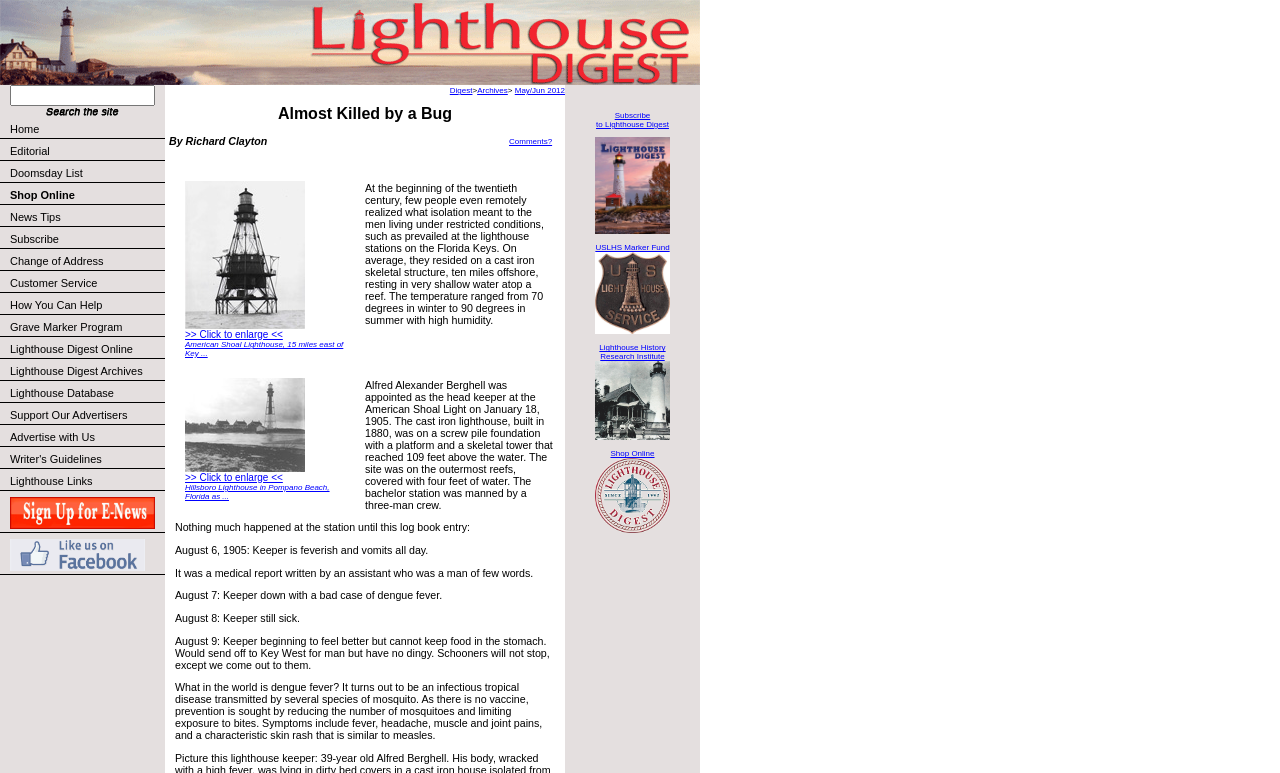Provide a thorough summary of the webpage.

The webpage is about Lighthouse Digest, a publication that focuses on lighthouses. At the top, there is a search bar with a "Search" button. Below it, there is a navigation menu with links to various sections, including "Home", "Editorial", "Doomsday List", "Shop Online", and more.

On the left side, there is a section with a title "Digest>Archives> May/Jun 2012" and links to "Digest", "Archives", and "May/Jun 2012". Below it, there is an article titled "Almost Killed by a Bug" by Richard Clayton. The article has several paragraphs of text, with images and links to enlarged versions of the images.

The article tells the story of Alfred Alexander Berghell, who was appointed as the head keeper at the American Shoal Light in 1905. It describes the living conditions at the lighthouse station and how Berghell contracted dengue fever, a tropical disease transmitted by mosquitoes. The article also provides information about the symptoms and prevention of dengue fever.

At the bottom of the page, there is a section with links to "Subscribe to Lighthouse Digest", "USLHS Marker Fund", "Lighthouse History Research Institute", and "Shop Online". There is also an image with a caption that is not readable.